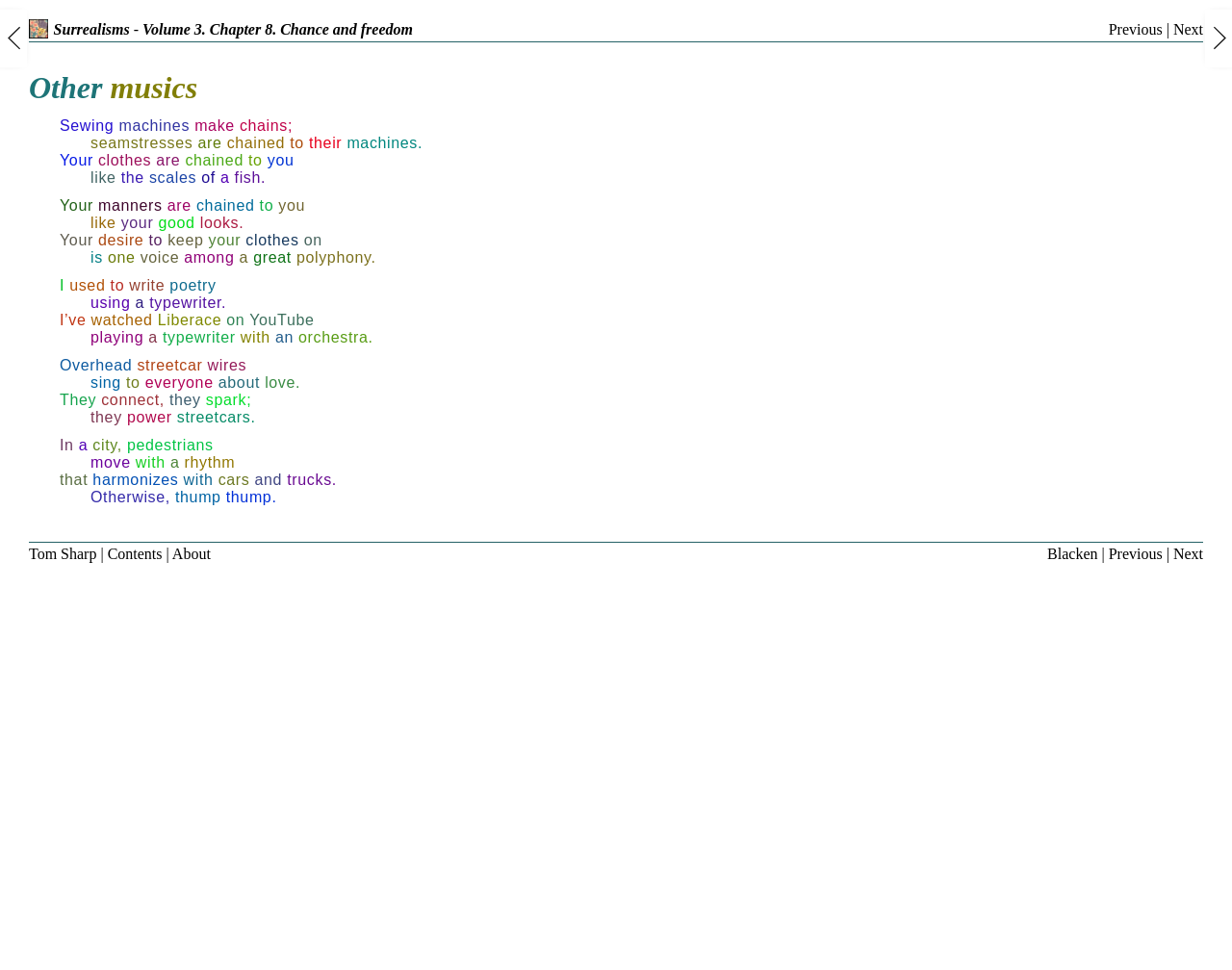Locate the UI element described as follows: "Apr »". Return the bounding box coordinates as four float numbers between 0 and 1 in the order [left, top, right, bottom].

None